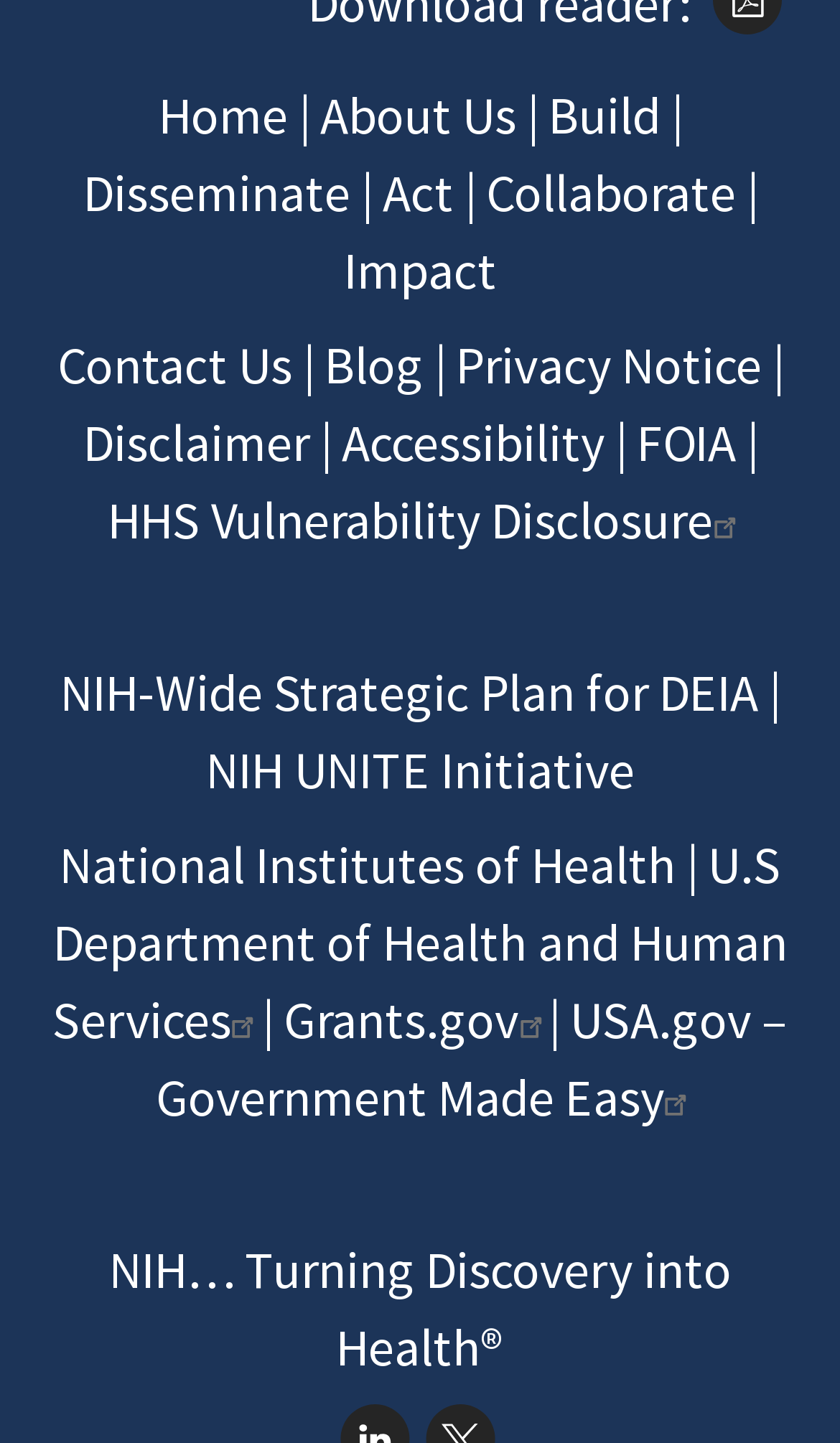Using the provided element description "Grants.gov(link is external)", determine the bounding box coordinates of the UI element.

[0.337, 0.684, 0.64, 0.73]